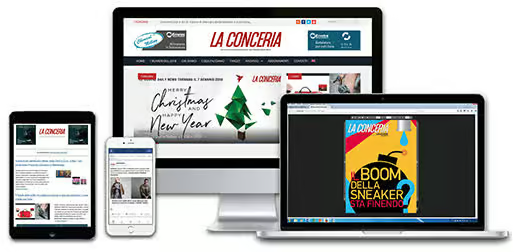How many devices are featured in the image?
Provide a comprehensive and detailed answer to the question.

The image features a desktop monitor, laptop, tablet, and smartphone, each showcasing different layouts and articles from the 'La Conceria' website, which indicates that there are four devices in total.